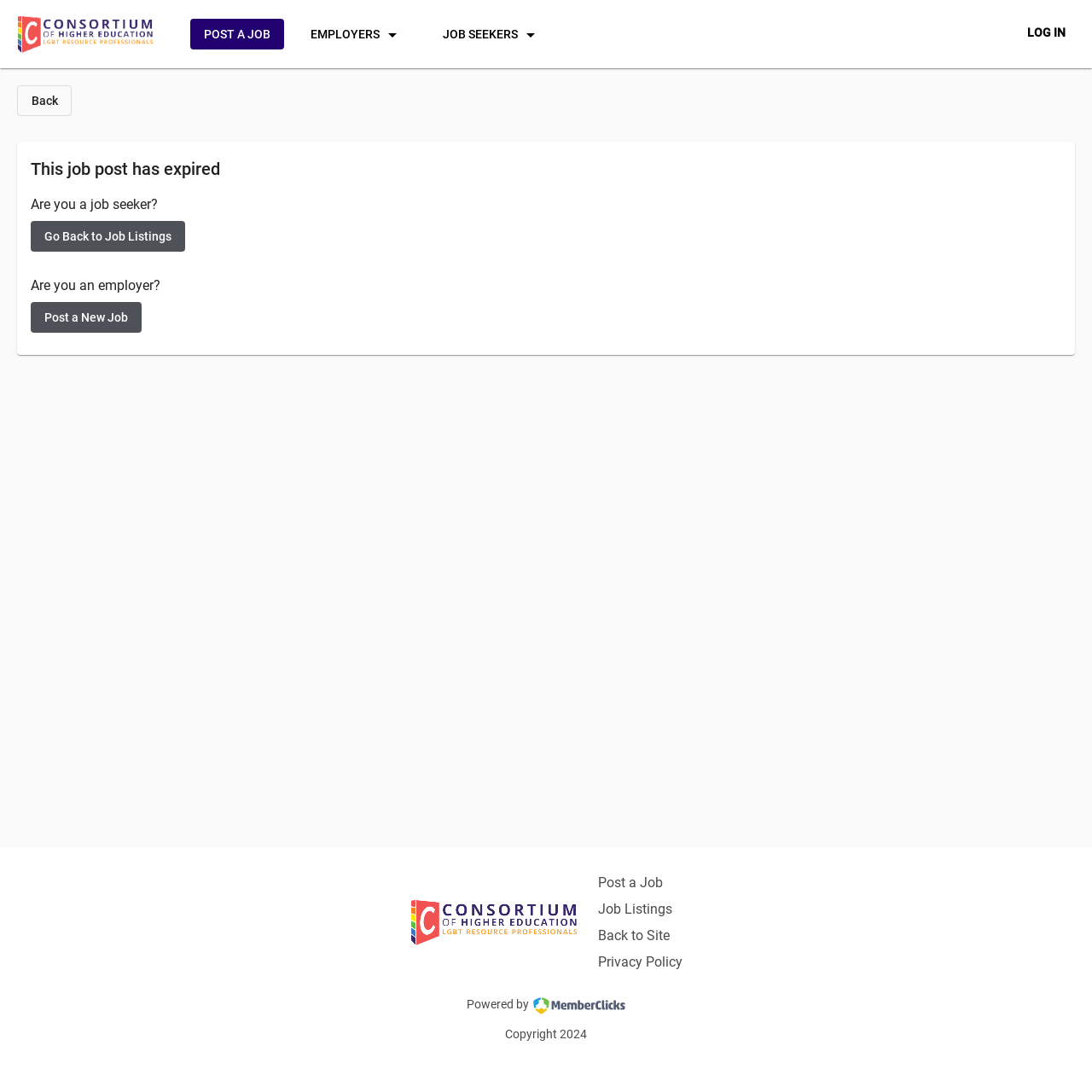Point out the bounding box coordinates of the section to click in order to follow this instruction: "Click the Job Listings link".

[0.547, 0.825, 0.625, 0.84]